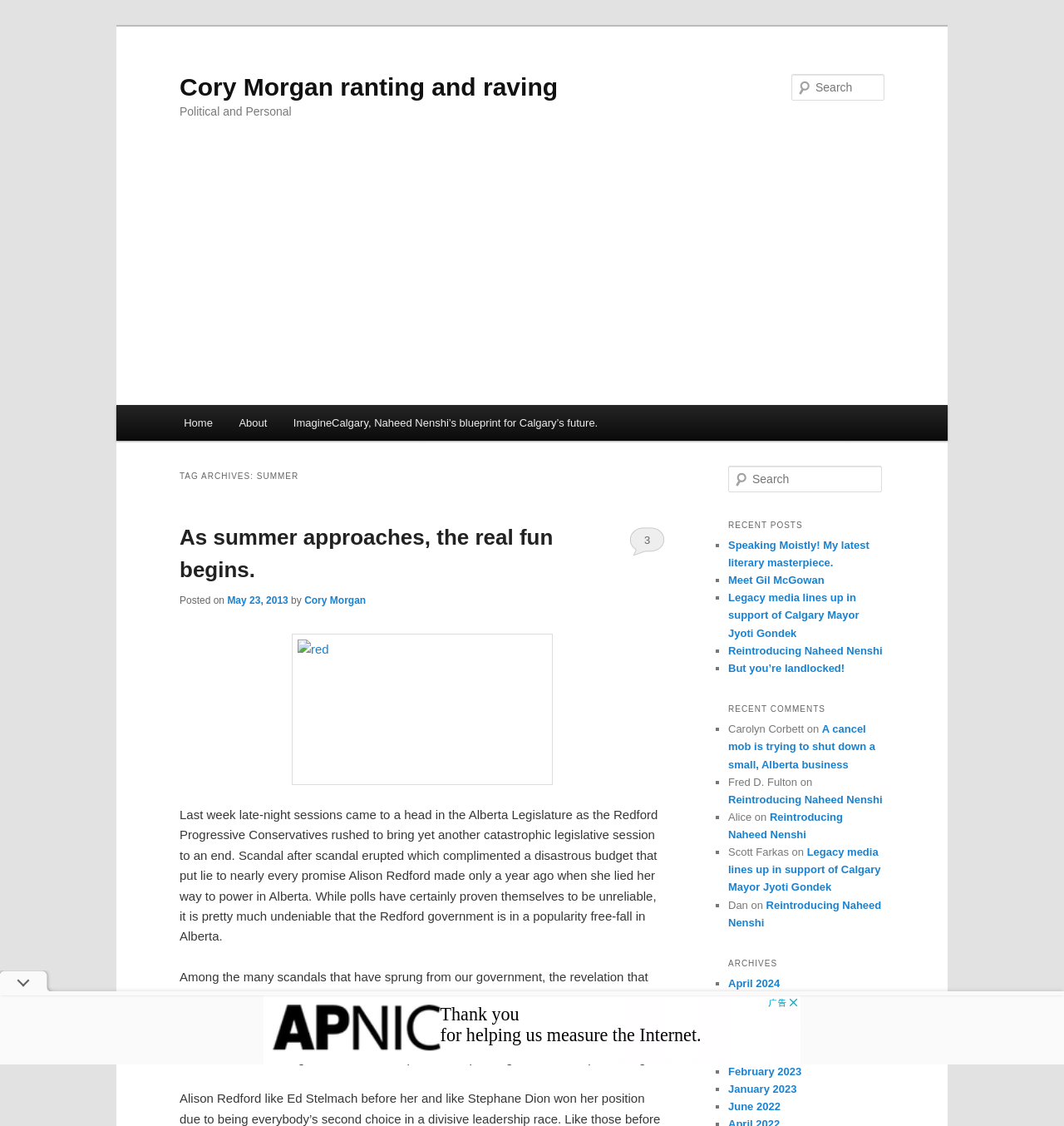Pinpoint the bounding box coordinates of the element you need to click to execute the following instruction: "Go to the home page". The bounding box should be represented by four float numbers between 0 and 1, in the format [left, top, right, bottom].

[0.16, 0.36, 0.212, 0.392]